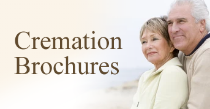From the image, can you give a detailed response to the question below:
What is the purpose of the 'Cremation Brochures'?

The caption suggests that the 'Cremation Brochures' provide essential information and guidance related to cremation services, emphasizing the importance of thoughtful planning and personalized memorial options, which implies that the purpose of the brochures is to provide guidance to grieving families.